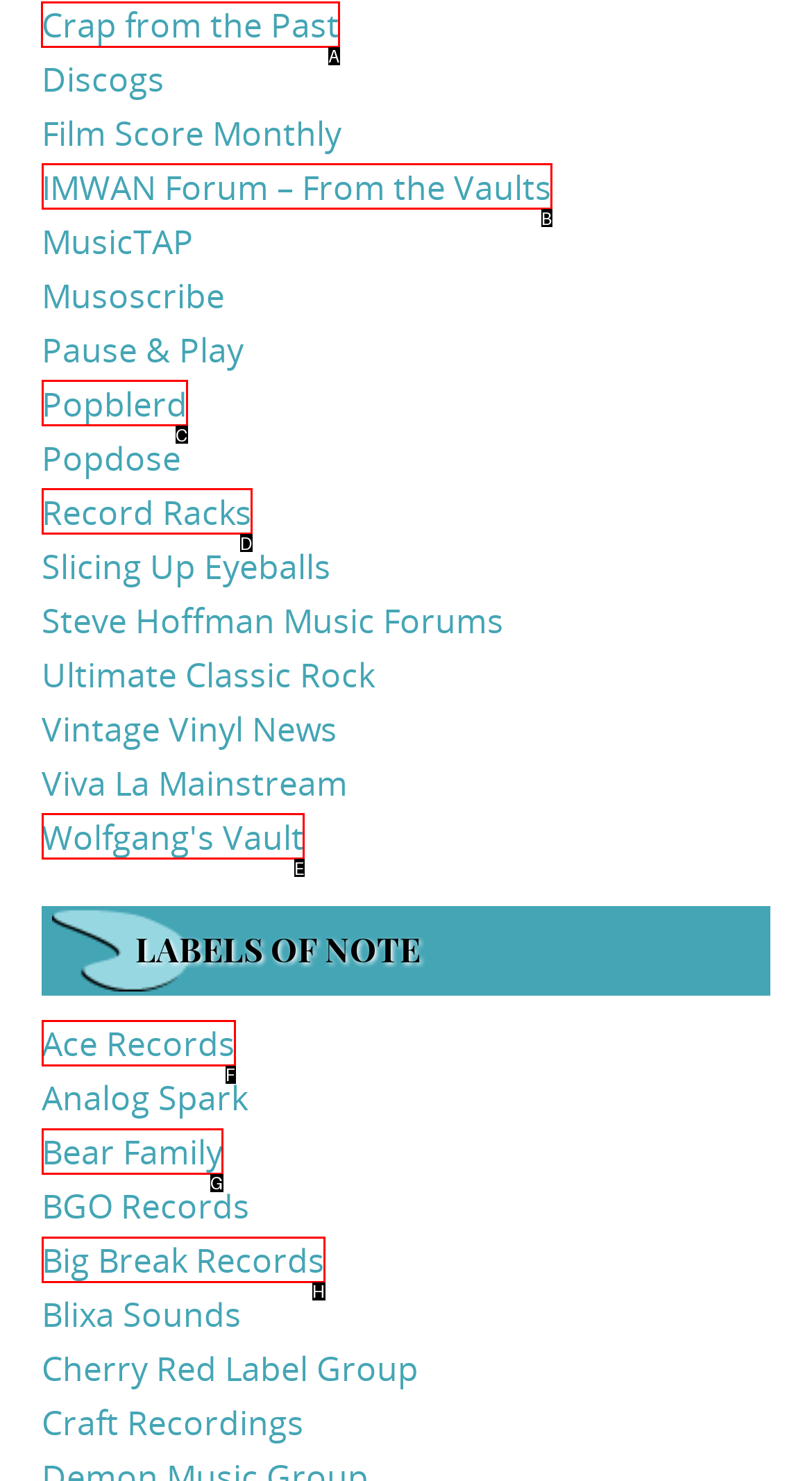Determine the letter of the UI element that will complete the task: visit Crap from the Past
Reply with the corresponding letter.

A